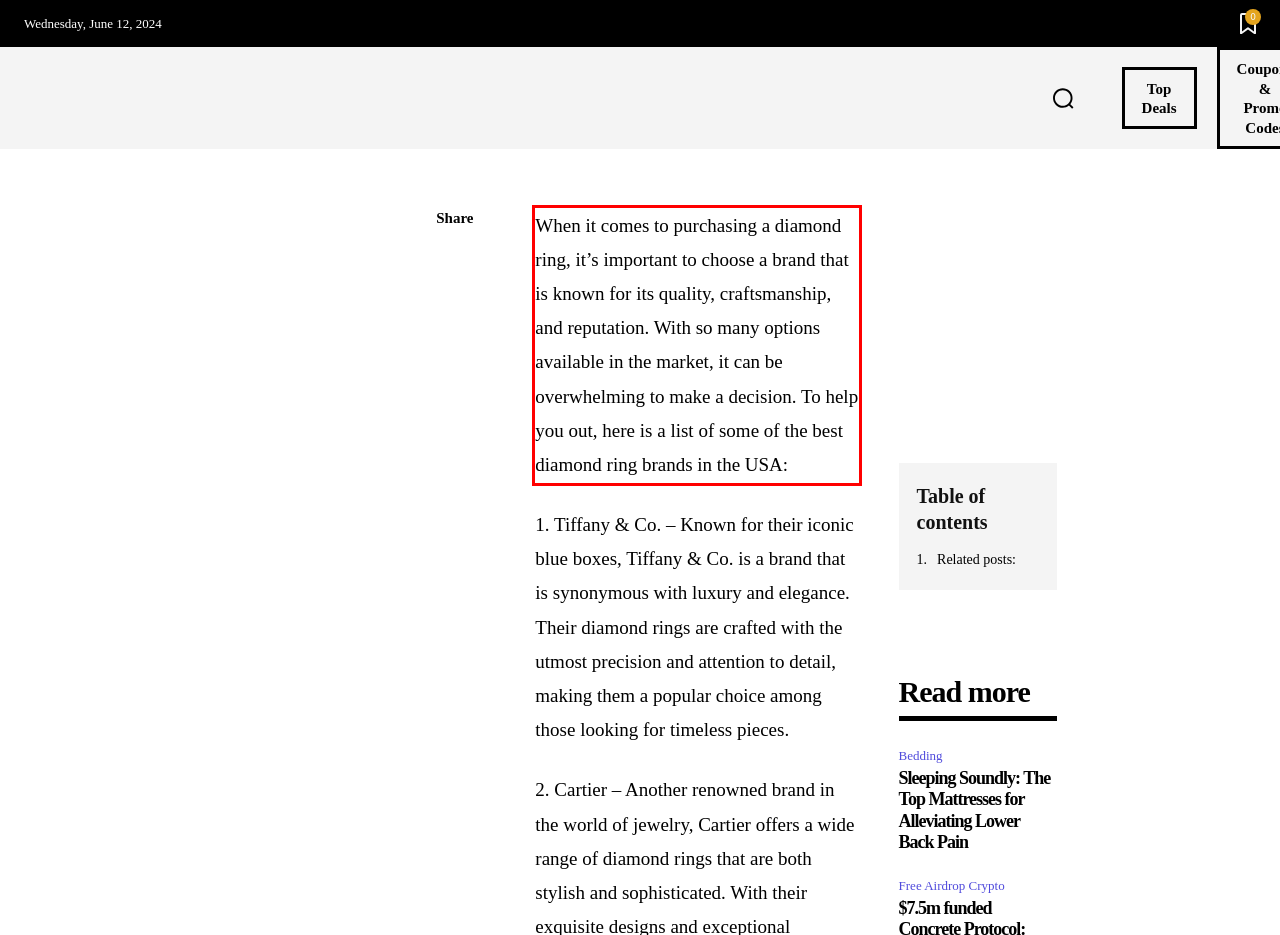Given a webpage screenshot with a red bounding box, perform OCR to read and deliver the text enclosed by the red bounding box.

When it comes to purchasing a diamond ring, it’s important to choose a brand that is known for its quality, craftsmanship, and reputation. With so many options available in the market, it can be overwhelming to make a decision. To help you out, here is a list of some of the best diamond ring brands in the USA: